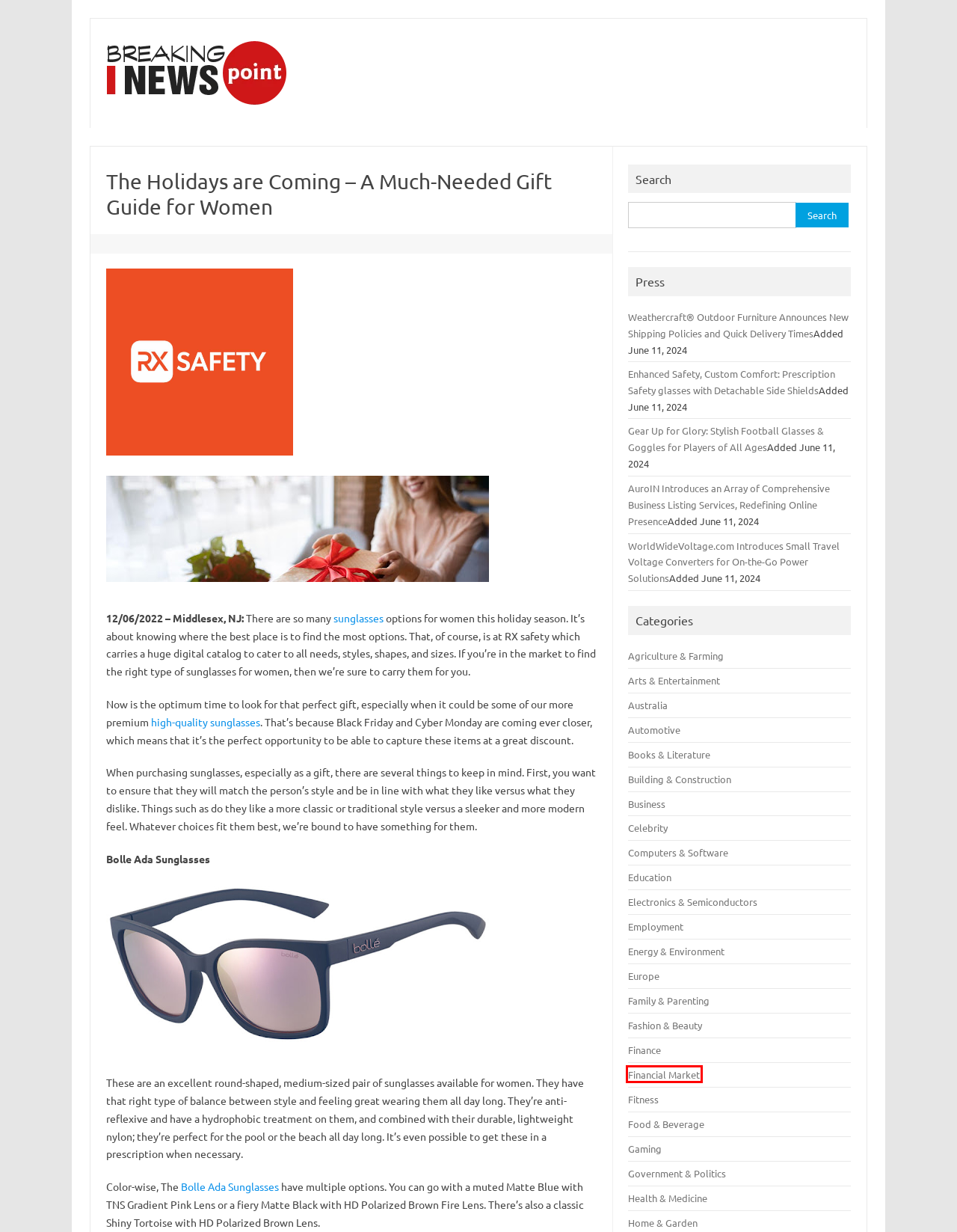Evaluate the webpage screenshot and identify the element within the red bounding box. Select the webpage description that best fits the new webpage after clicking the highlighted element. Here are the candidates:
A. Gear Up for Glory: Stylish Football Glasses & Goggles for Players of All Ages – Breaking News Point
B. Family & Parenting – Breaking News Point
C. Financial Market – Breaking News Point
D. Finance – Breaking News Point
E. Employment – Breaking News Point
F. Fashion & Beauty – Breaking News Point
G. Books & Literature – Breaking News Point
H. Automotive – Breaking News Point

C